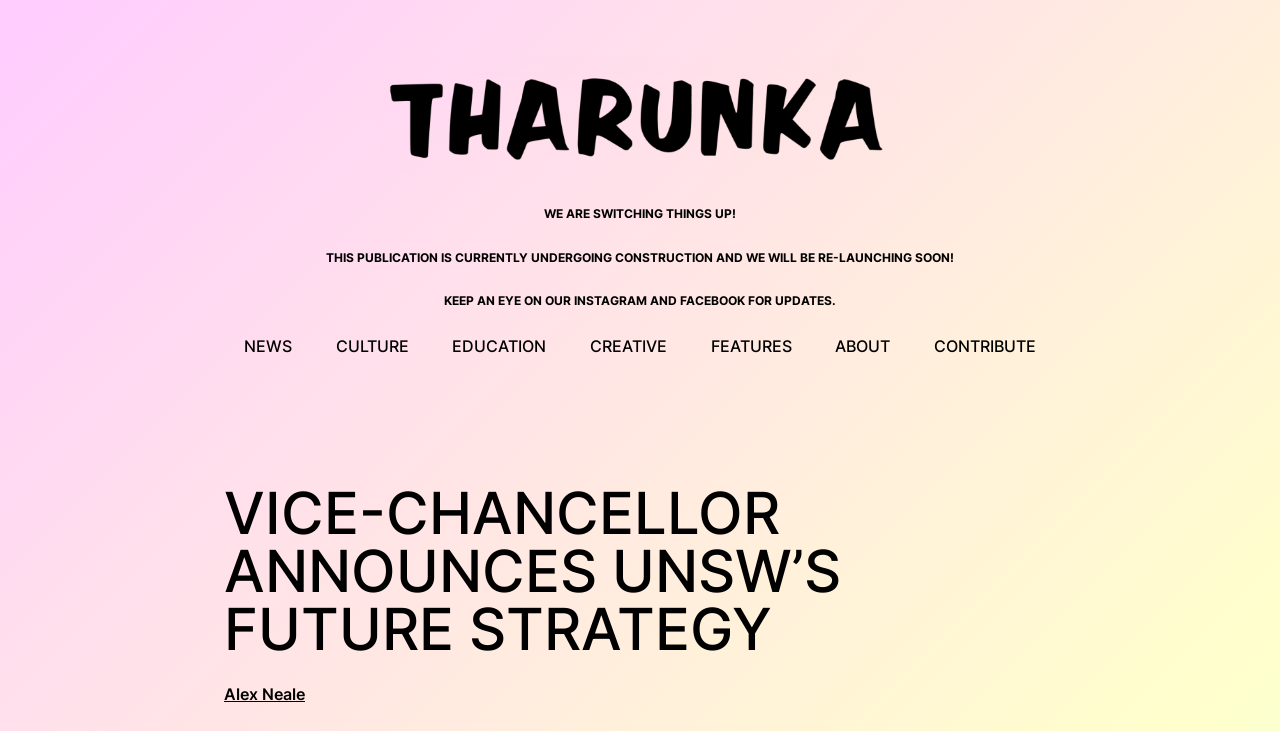Determine the bounding box coordinates of the section I need to click to execute the following instruction: "go to NEWS page". Provide the coordinates as four float numbers between 0 and 1, i.e., [left, top, right, bottom].

[0.191, 0.457, 0.228, 0.492]